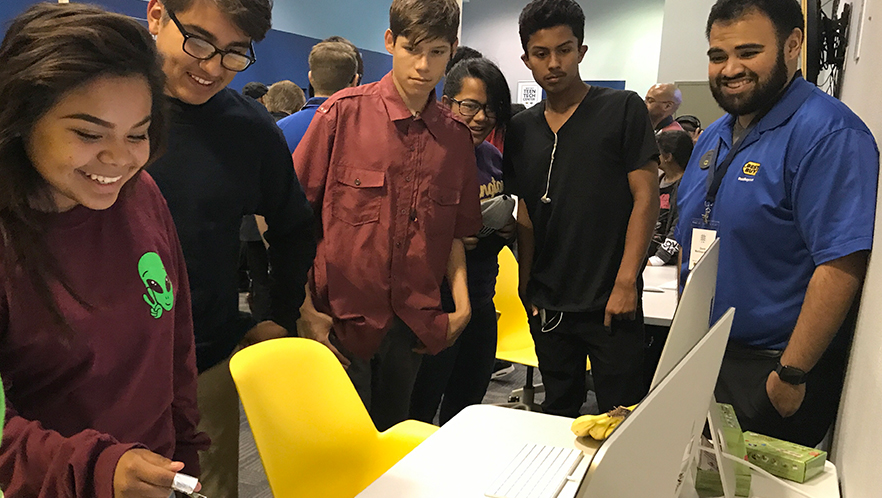Give a detailed account of the visual content in the image.

In a vibrant scene at the Best Buy Teen Tech Center, a group of enthusiastic teens gathers around a table filled with technology, showcasing the center's mission to foster creativity and skills development among young people. A girl in a dark maroon sweatshirt with an alien design leans forward, engaged as she interacts with a digital device, potentially exploring music production or multimedia projects. Beside her, a boy in glasses watches intently, while another teen in a red shirt stands nearby, observing the excitement. An adult mentor wearing a blue Best Buy shirt smiles warmly, offering guidance and support. This moment captures the spirit of innovation, community, and learning, highlighting the center's commitment to providing teens with access to technology and valuable hands-on experiences for their future endeavors.